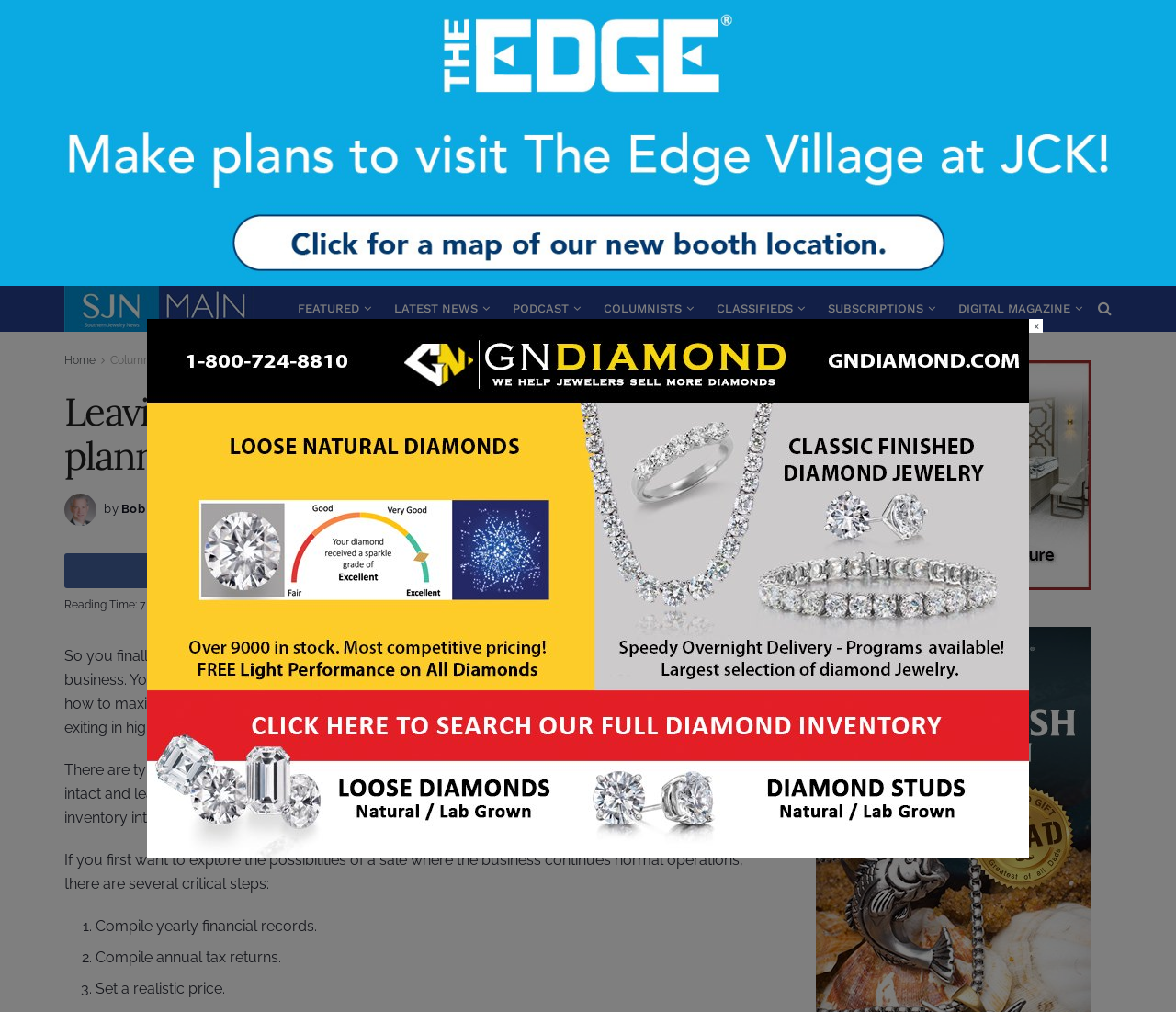Based on the image, please elaborate on the answer to the following question:
Who is the author of the article?

The author's name is mentioned in the article, along with a photo and a date, indicating that Bob Epstein is the author of the article.